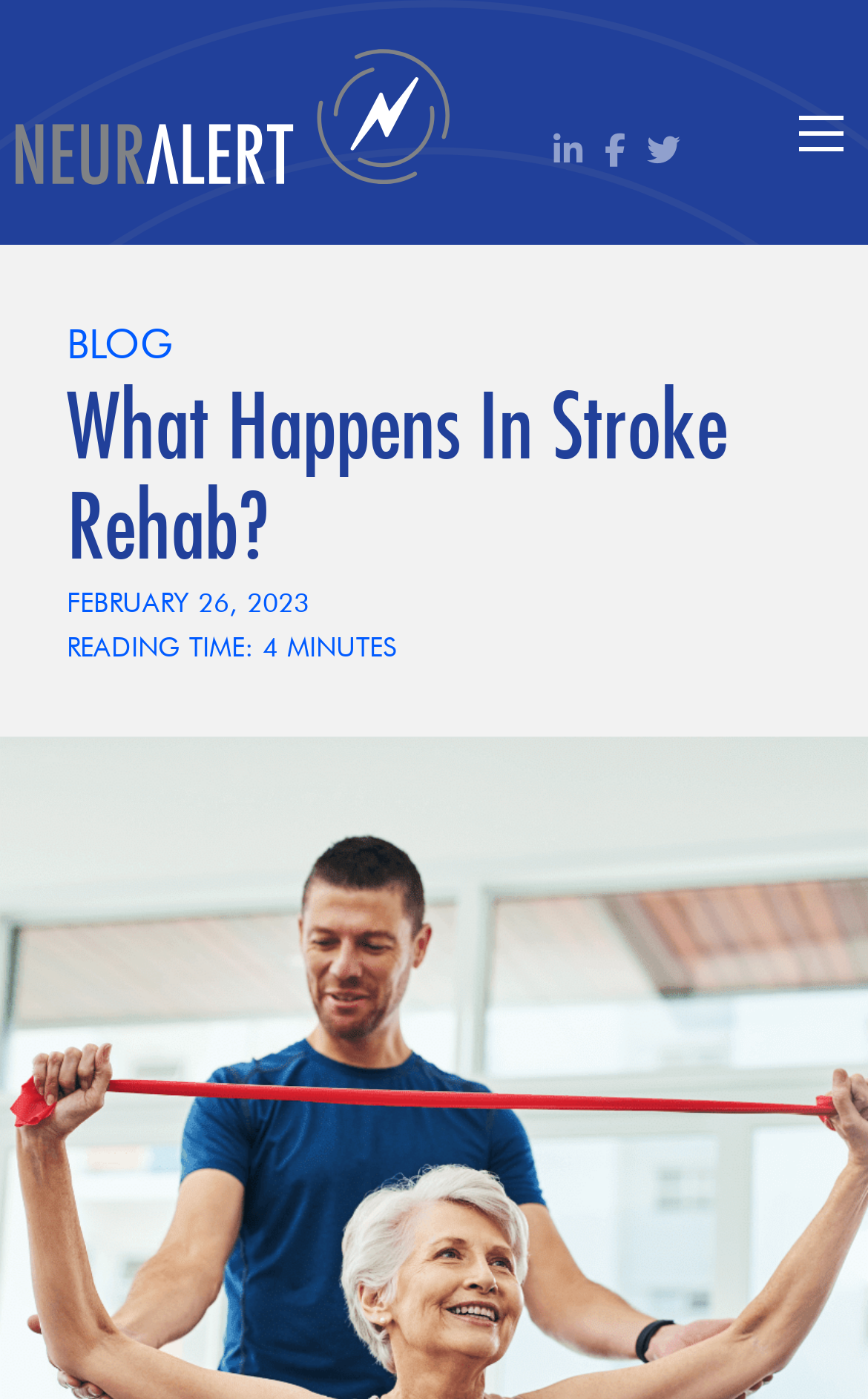Explain the features and main sections of the webpage comprehensively.

The webpage is about stroke rehabilitation, specifically discussing what happens in stroke rehab. At the top left of the page, there is a logo of "Neuralert" which is also a link, accompanied by an image of the same name. On the top right, there are three social media links represented by icons, and a mobile menu button. 

Below the logo, there is a main heading "What Happens In Stroke Rehab?" which takes up most of the width of the page. Underneath the heading, there is a publication date "FEBRUARY 26, 2023" and a reading time "4 MINUTES". On the top left, there is a link to the "BLOG" section.